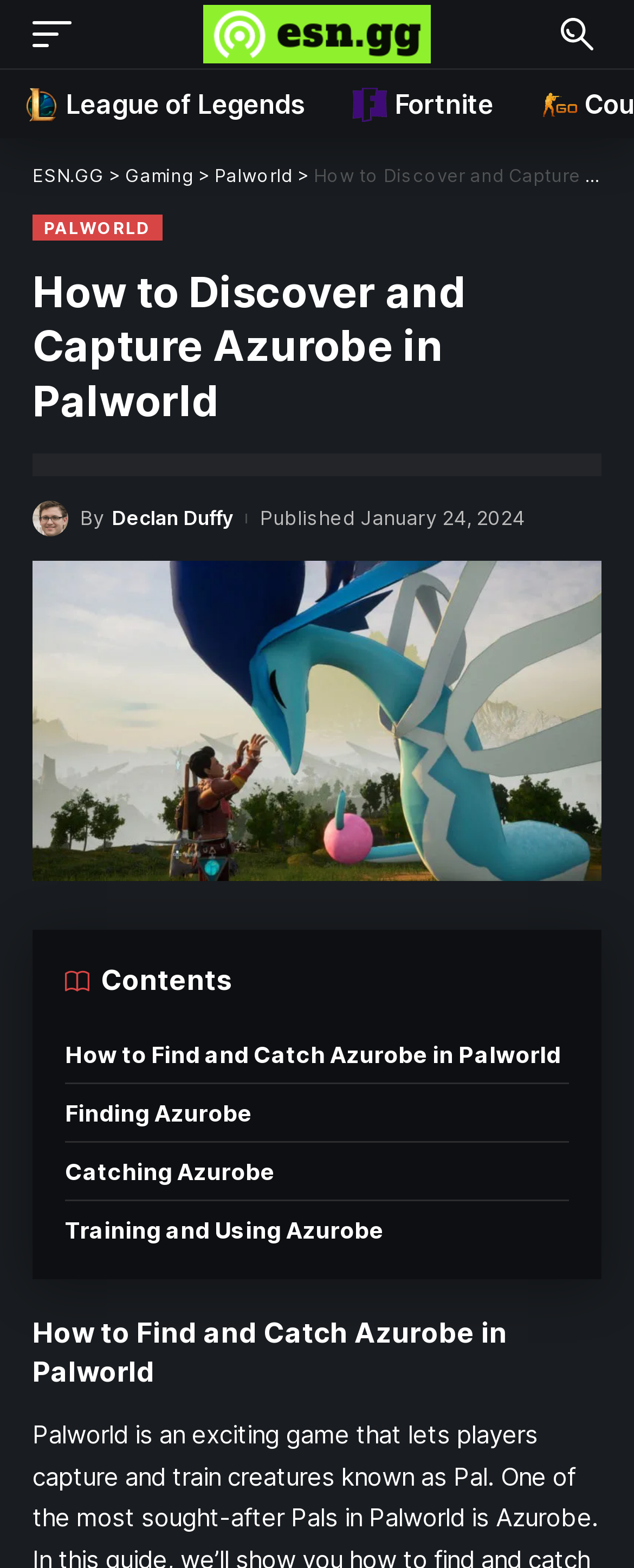What are the main sections of this article?
Could you answer the question in a detailed manner, providing as much information as possible?

The links 'How to Find and Catch Azurobe in Palworld', 'Finding Azurobe', 'Catching Azurobe', and 'Training and Using Azurobe' in the contents section suggest that these are the main sections of this article.